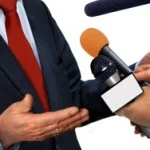What is the backdrop of the scene?
Answer the question with as much detail as possible.

The image depicts a minimalistic backdrop, which is intentionally plain and uncluttered, drawing attention to the individual and the interaction with the microphones, emphasizing the importance of the conversation or interview taking place.